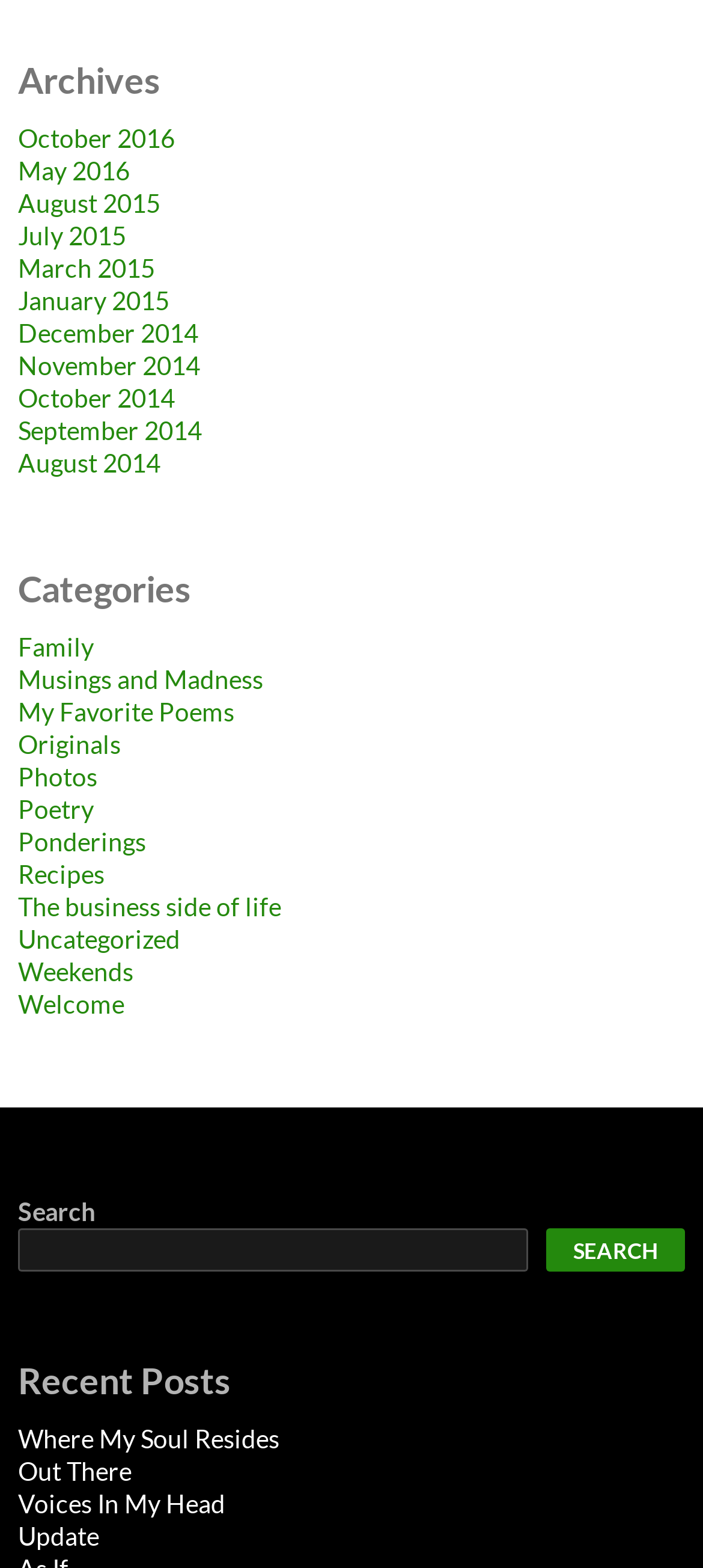Provide the bounding box coordinates of the HTML element described by the text: "March 2015". The coordinates should be in the format [left, top, right, bottom] with values between 0 and 1.

[0.026, 0.161, 0.221, 0.181]